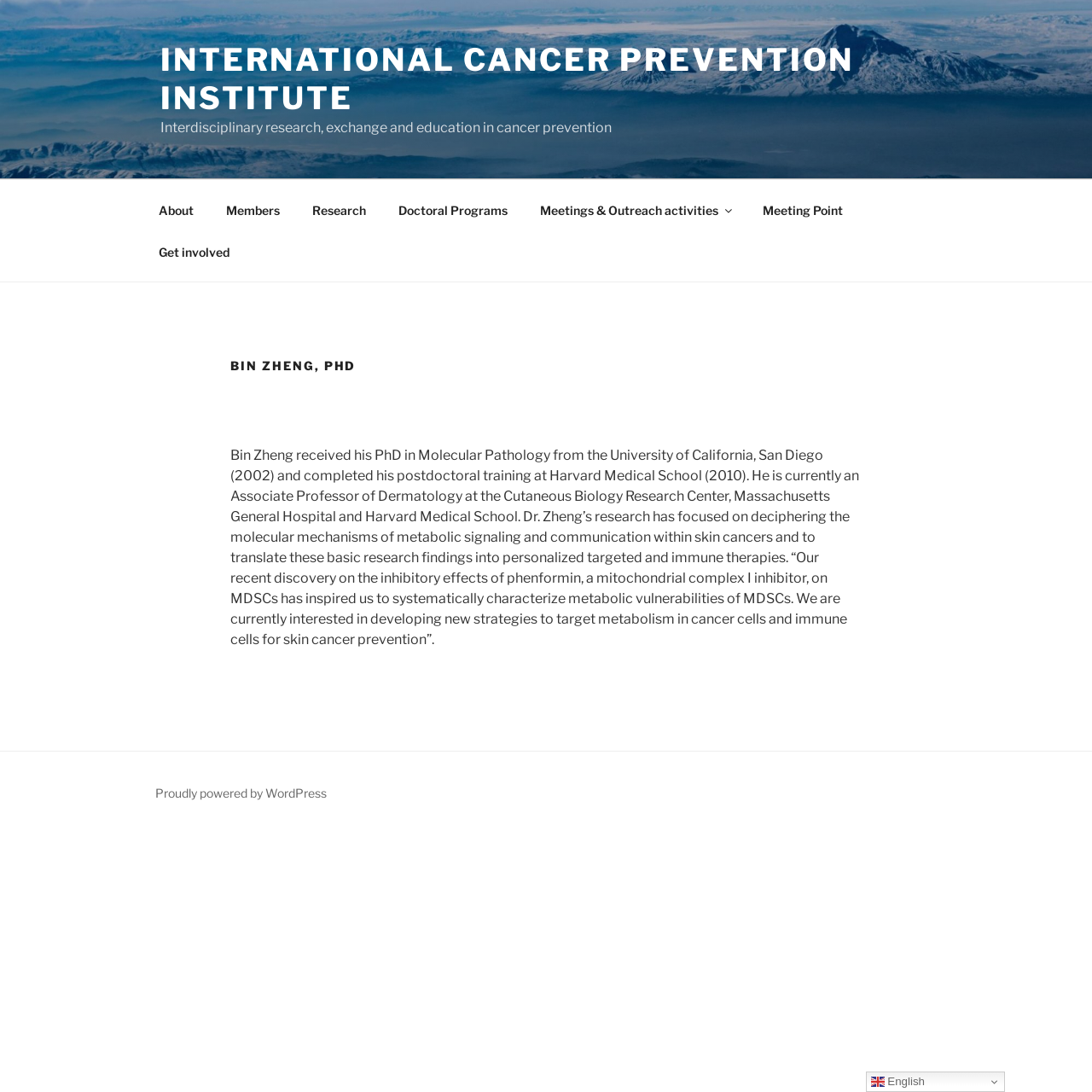Using the information in the image, give a detailed answer to the following question: What is the name of the platform powering this website?

At the bottom of the webpage, there is a link that says 'Proudly powered by WordPress', indicating that the website is built on the WordPress platform.